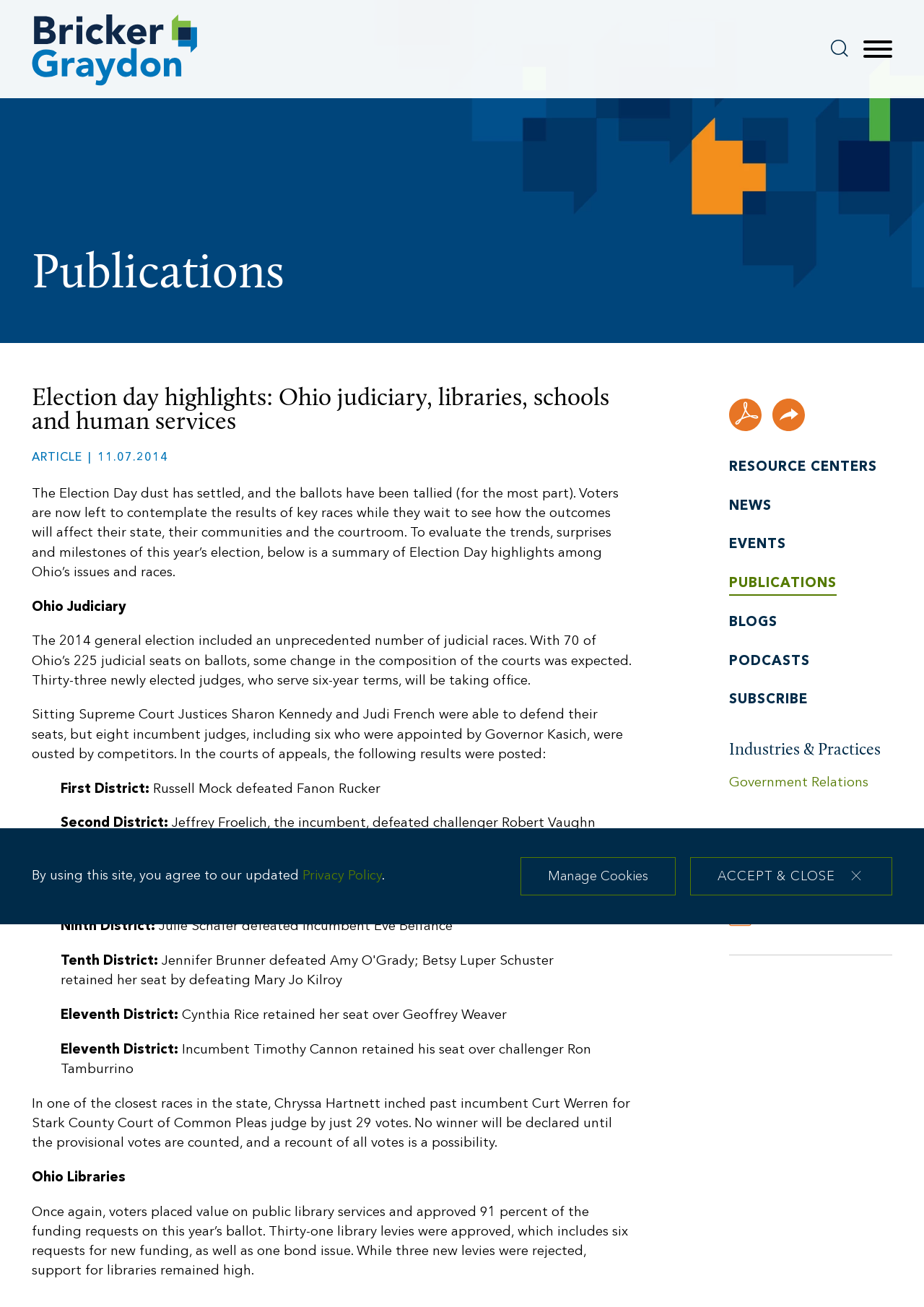What is the name of the person listed as a media contact?
From the image, provide a succinct answer in one word or a short phrase.

James Whelan